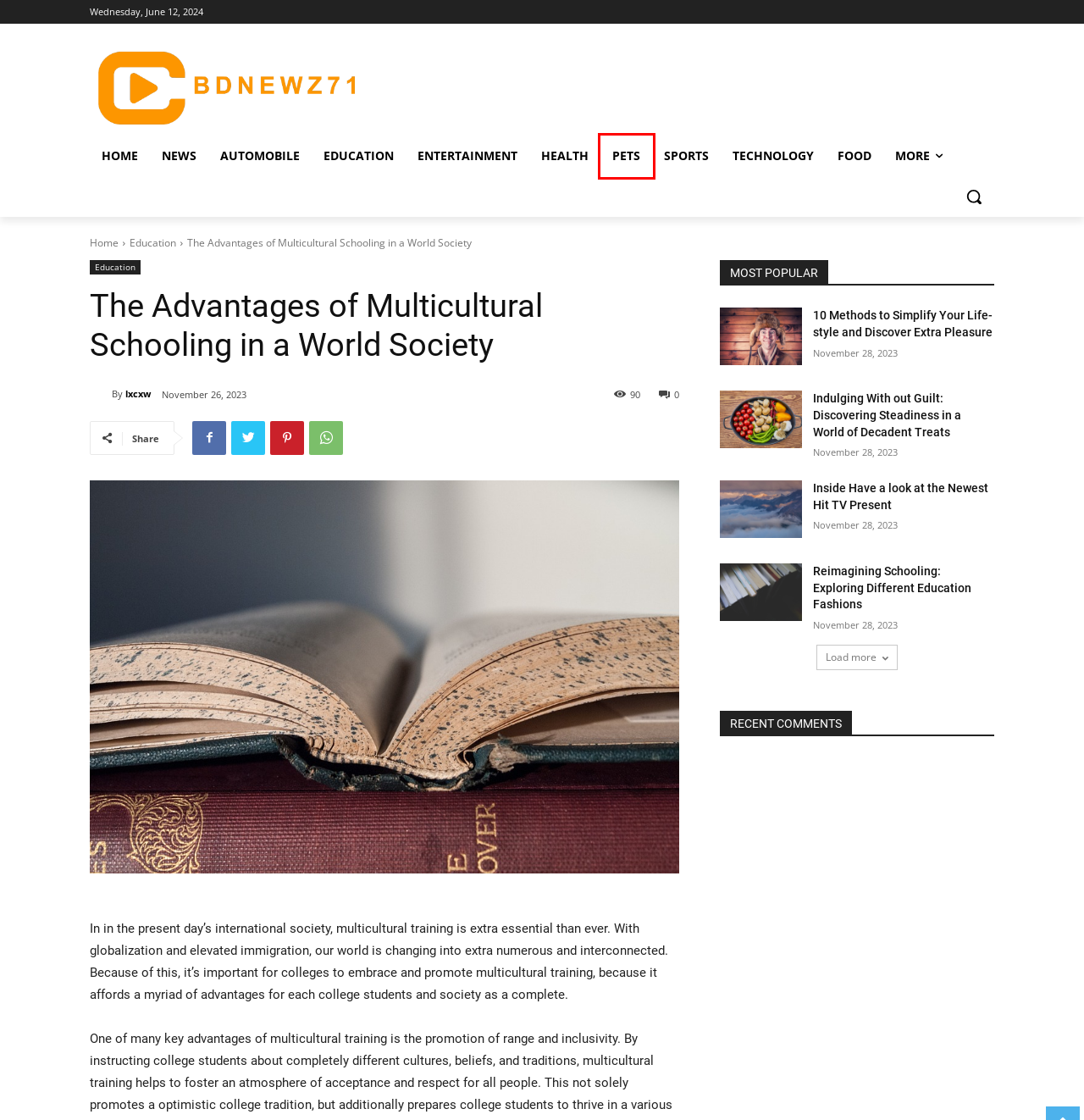You’re provided with a screenshot of a webpage that has a red bounding box around an element. Choose the best matching webpage description for the new page after clicking the element in the red box. The options are:
A. Inside Have a look at the Newest Hit TV Present - My Blog
B. News Archives - My Blog
C. Sports Archives - My Blog
D. Pets Archives - My Blog
E. Technology Archives - My Blog
F. Indulging With out Guilt: Discovering Steadiness in a World of Decadent Treats - My Blog
G. lxcxw, Author at My Blog
H. Reimagining Schooling: Exploring Different Education Fashions - My Blog

D